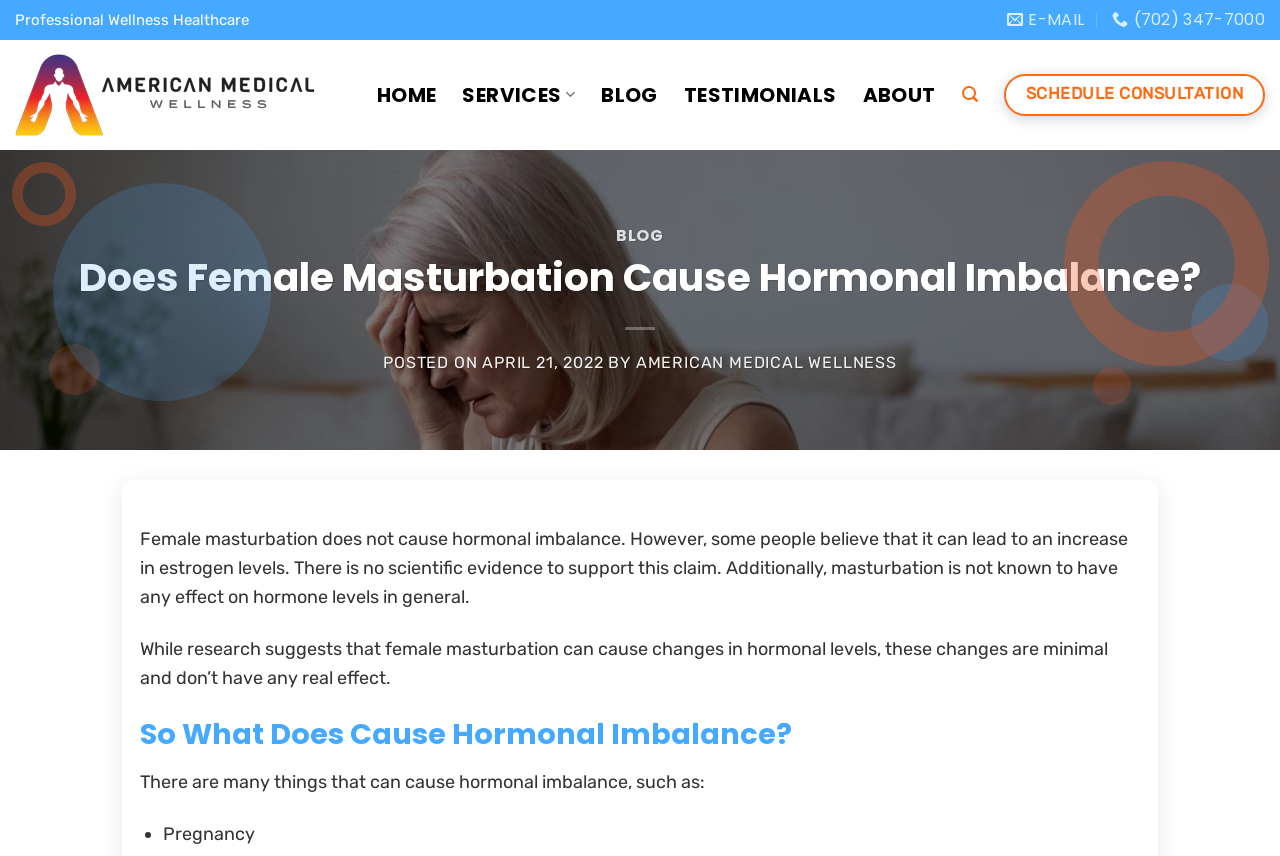Pinpoint the bounding box coordinates of the area that must be clicked to complete this instruction: "Click on the 'BLOG' link".

[0.47, 0.09, 0.514, 0.132]